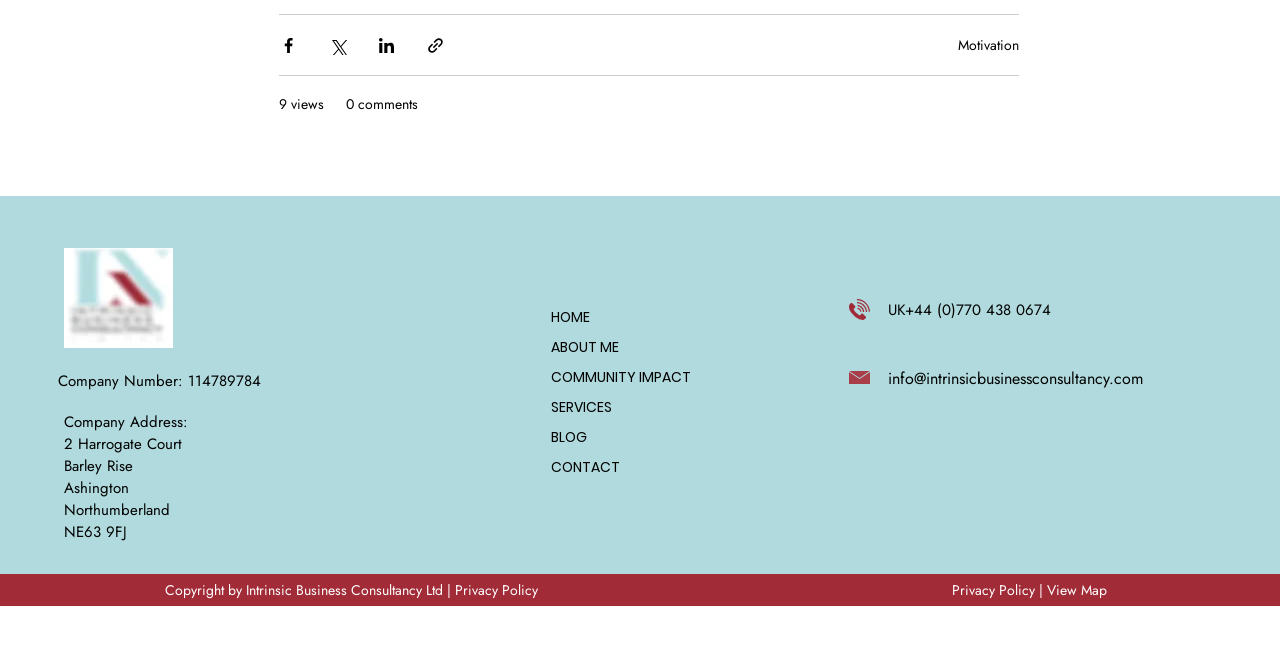Based on the visual content of the image, answer the question thoroughly: What is the company name?

I found the company name by looking at the logo image 'Dionne Logo-01.jpg' and the company address information, which suggests that the company name is Intrinsic Business Consultancy Ltd.